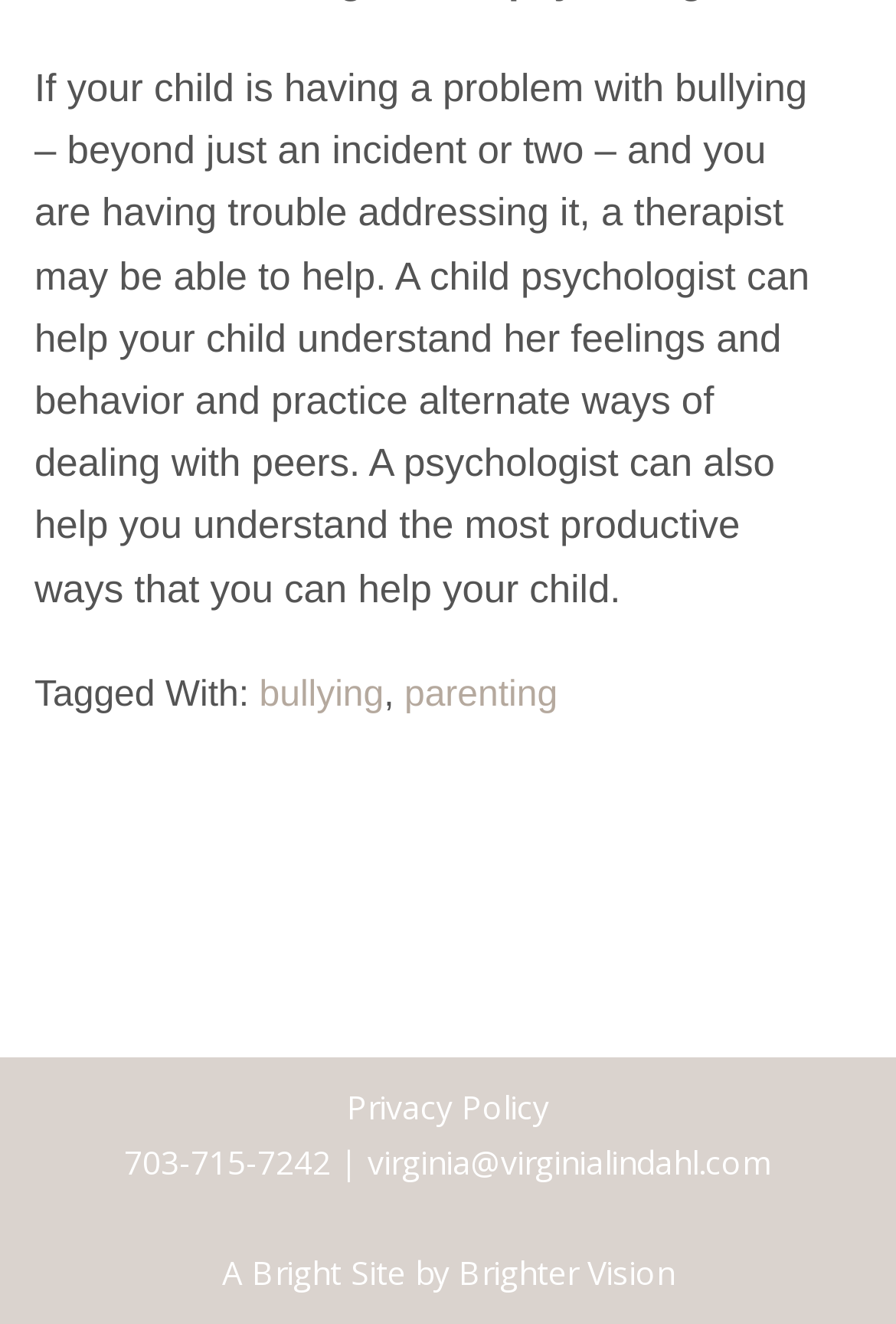What is the phone number of the website owner?
Using the information from the image, give a concise answer in one word or a short phrase.

703-715-7242